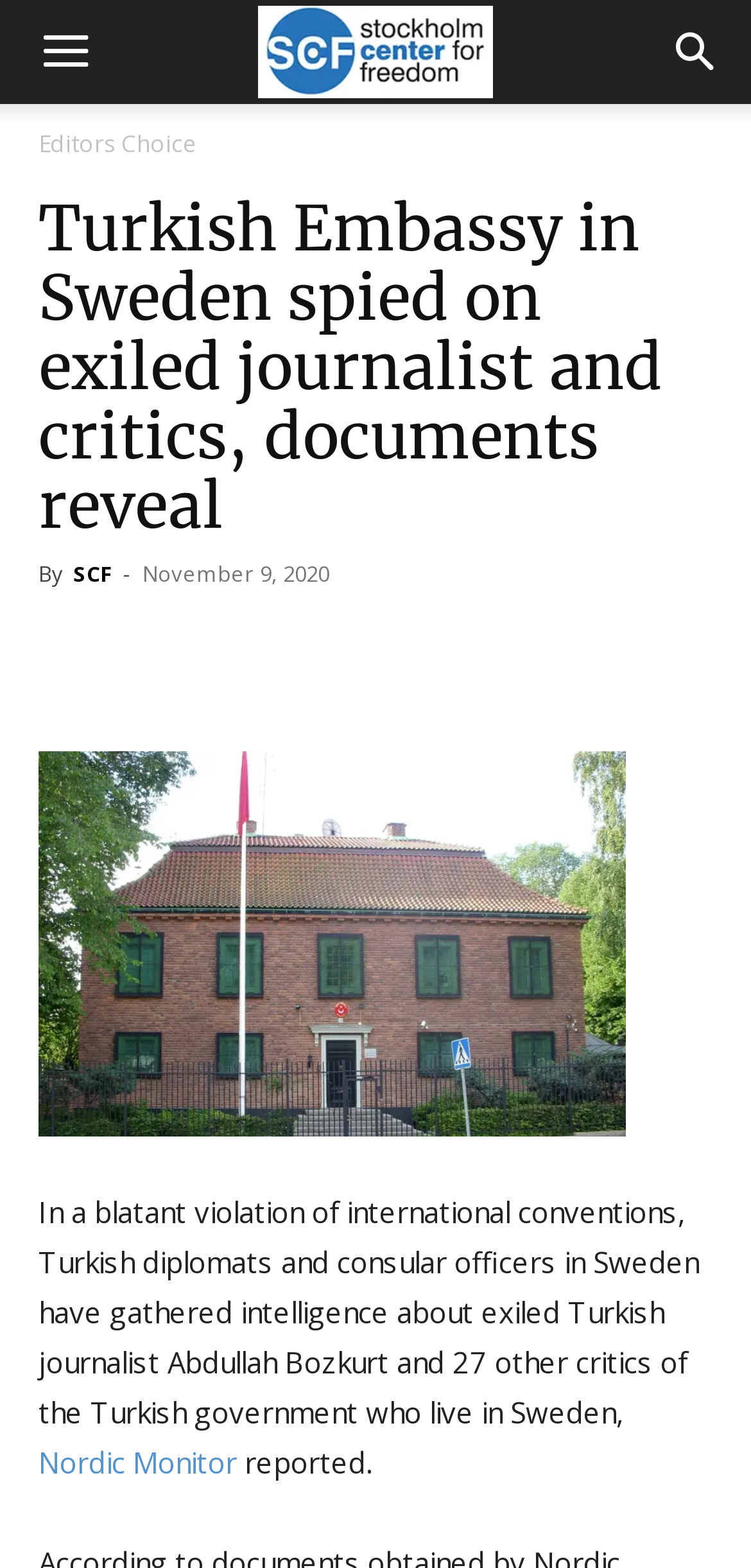What is the date of the article?
Based on the screenshot, give a detailed explanation to answer the question.

The article mentions the date of publication as November 9, 2020, which can be found in the timestamp section of the article.